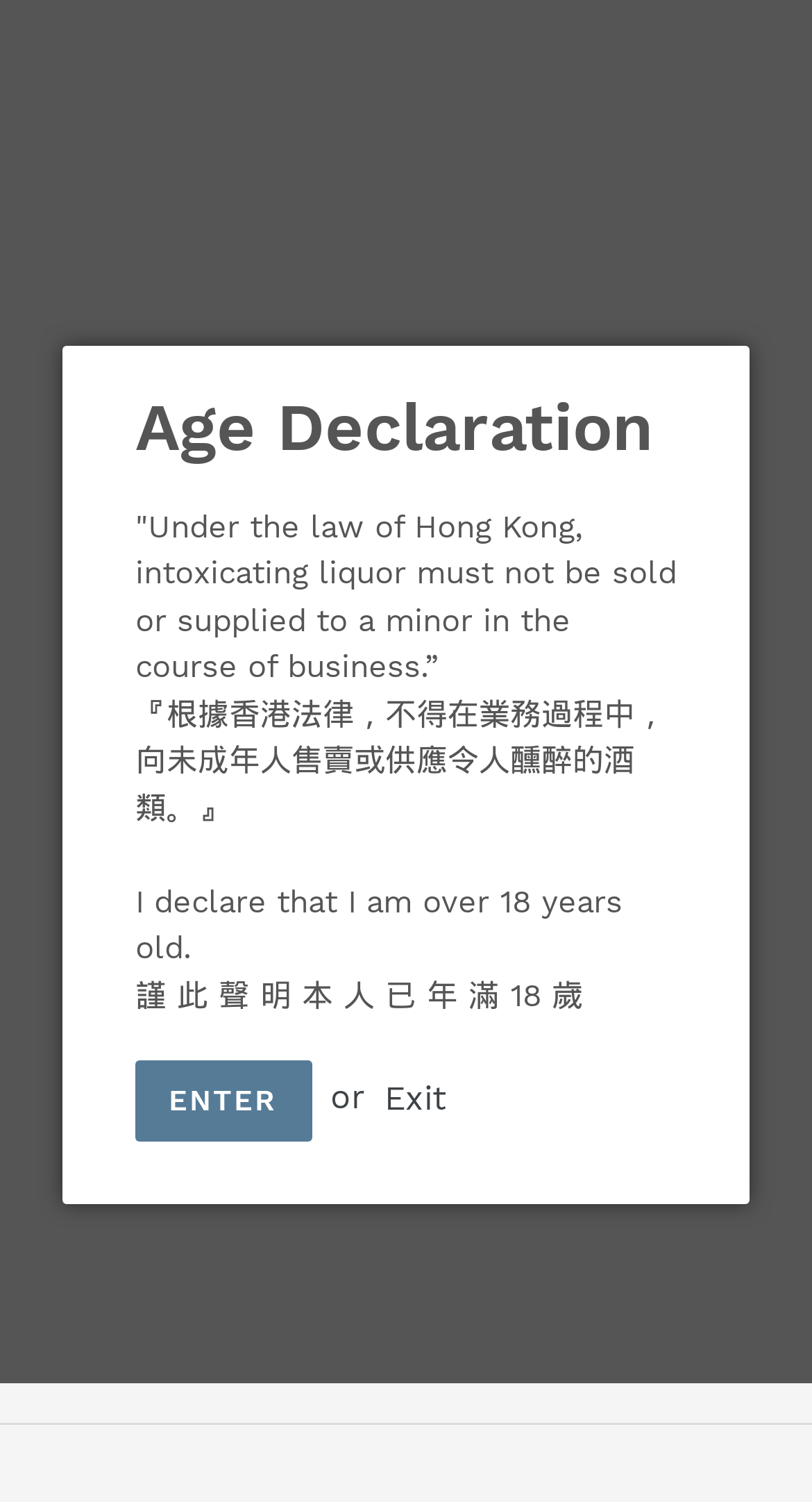Determine the bounding box coordinates (top-left x, top-left y, bottom-right x, bottom-right y) of the UI element described in the following text: Toggle Menu

None